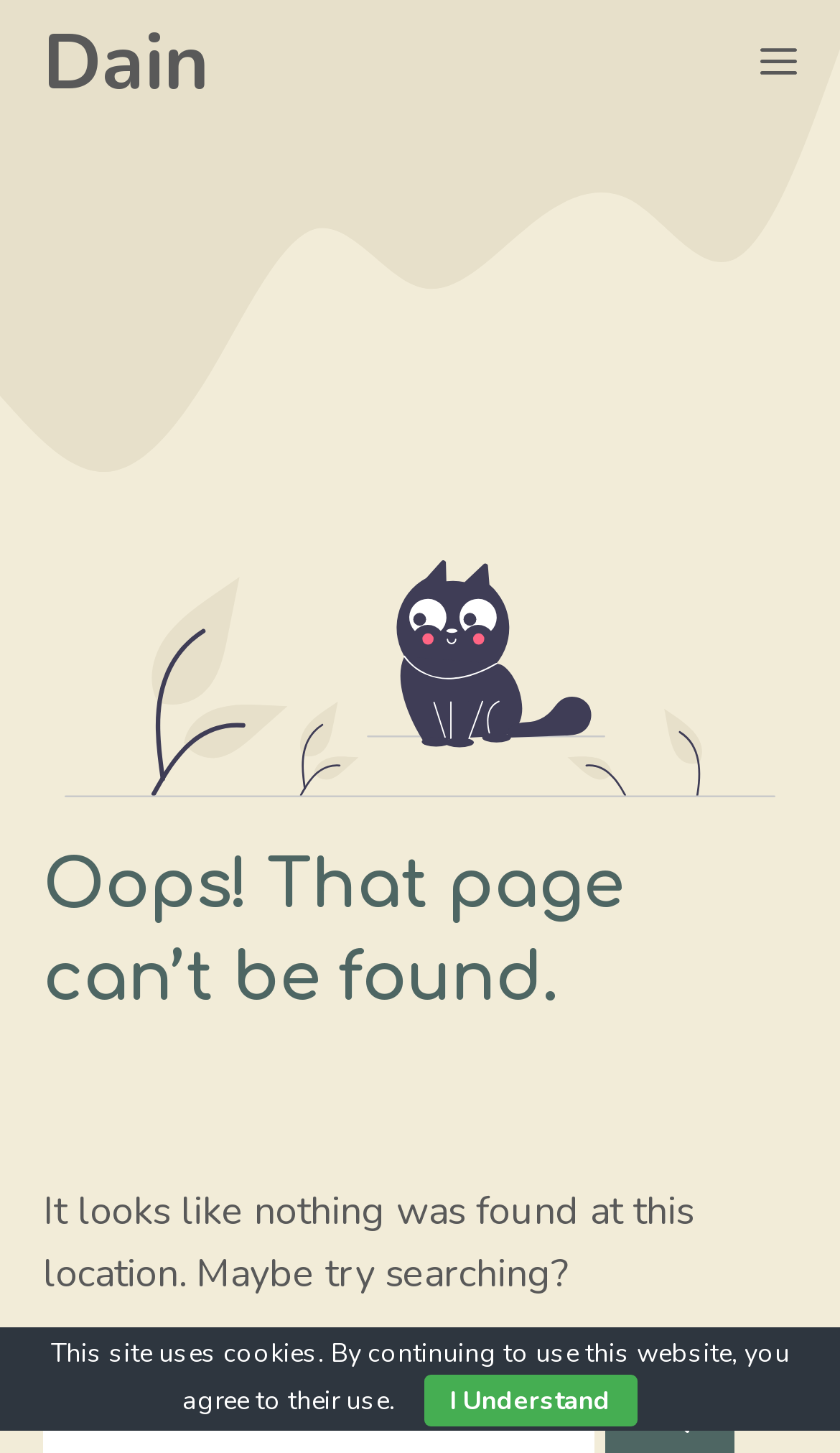Determine the bounding box coordinates (top-left x, top-left y, bottom-right x, bottom-right y) of the UI element described in the following text: Dain

[0.051, 0.0, 0.249, 0.089]